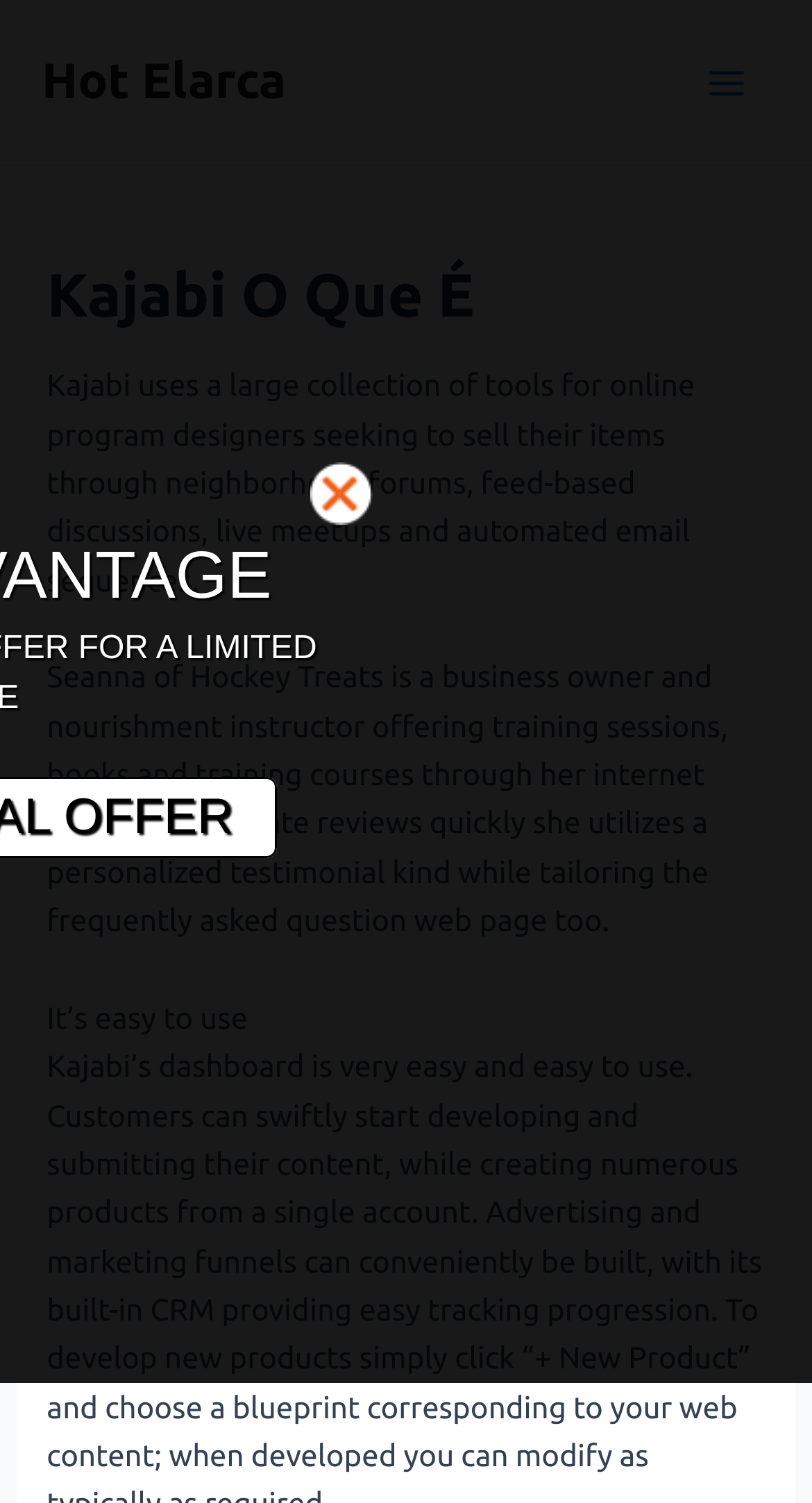Please locate and generate the primary heading on this webpage.

Kajabi O Que É